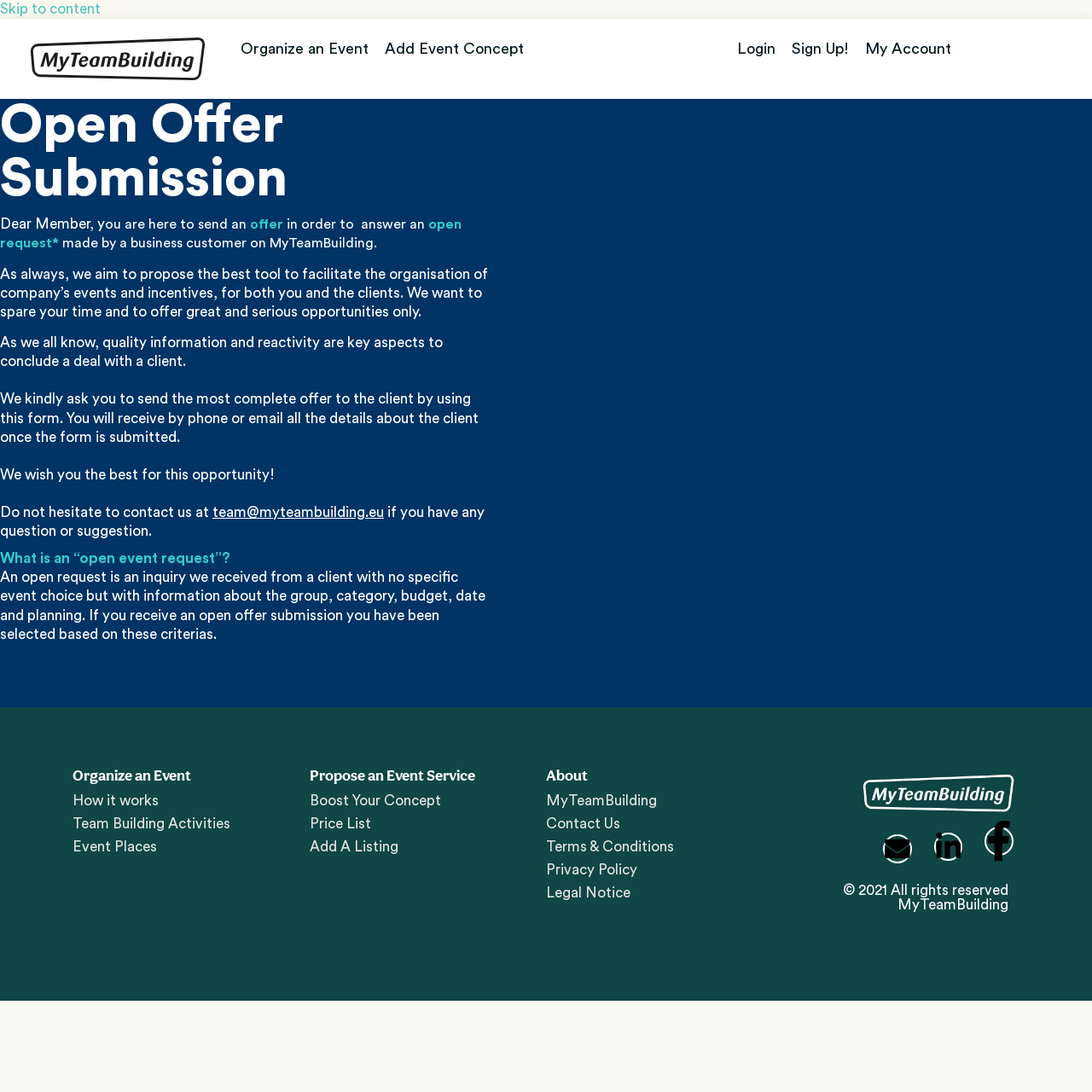Locate the bounding box coordinates of the element that needs to be clicked to carry out the instruction: "Click on 'Login'". The coordinates should be given as four float numbers ranging from 0 to 1, i.e., [left, top, right, bottom].

[0.675, 0.031, 0.71, 0.059]